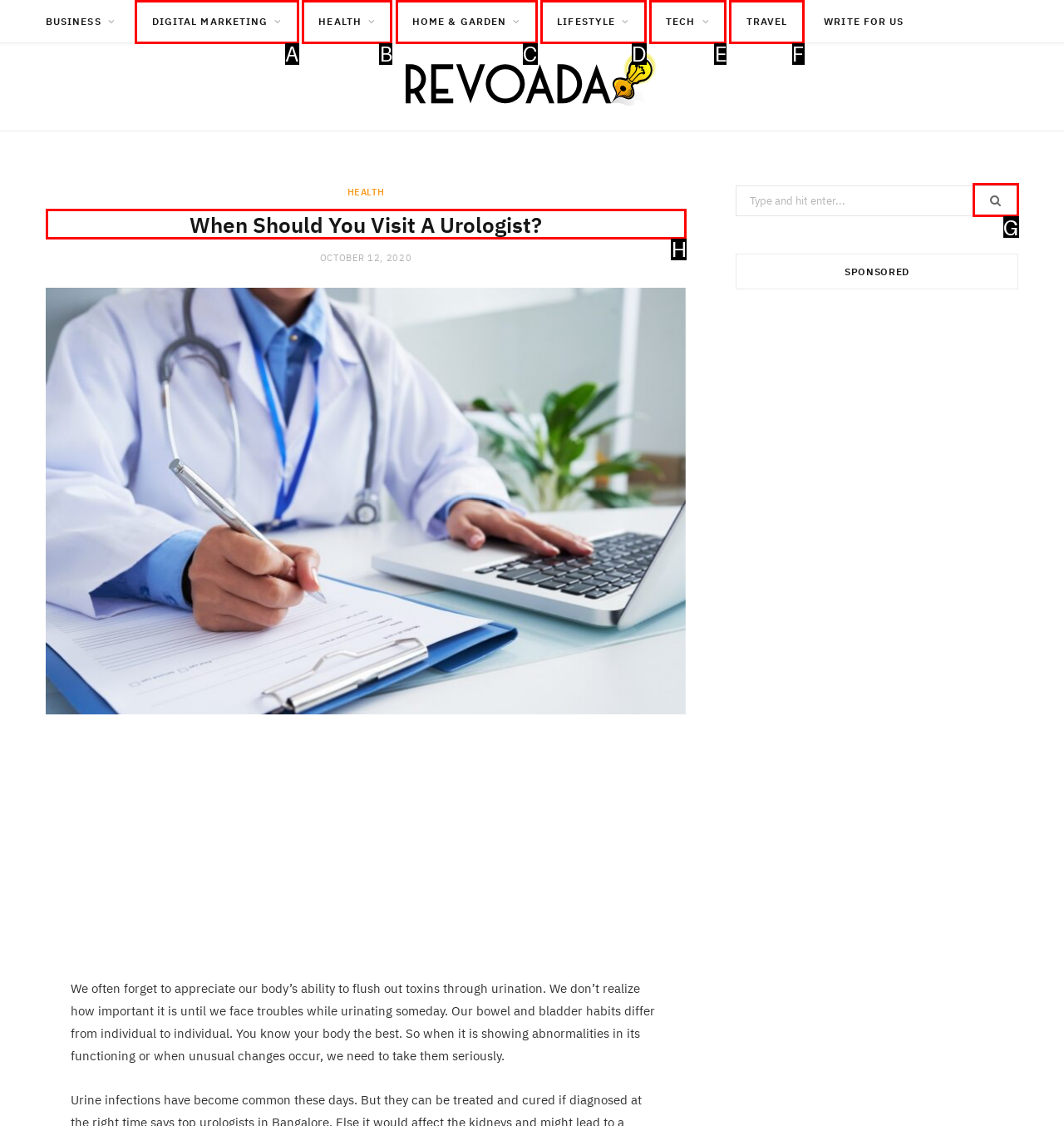Determine the letter of the UI element that you need to click to perform the task: Read the article about urologist.
Provide your answer with the appropriate option's letter.

H